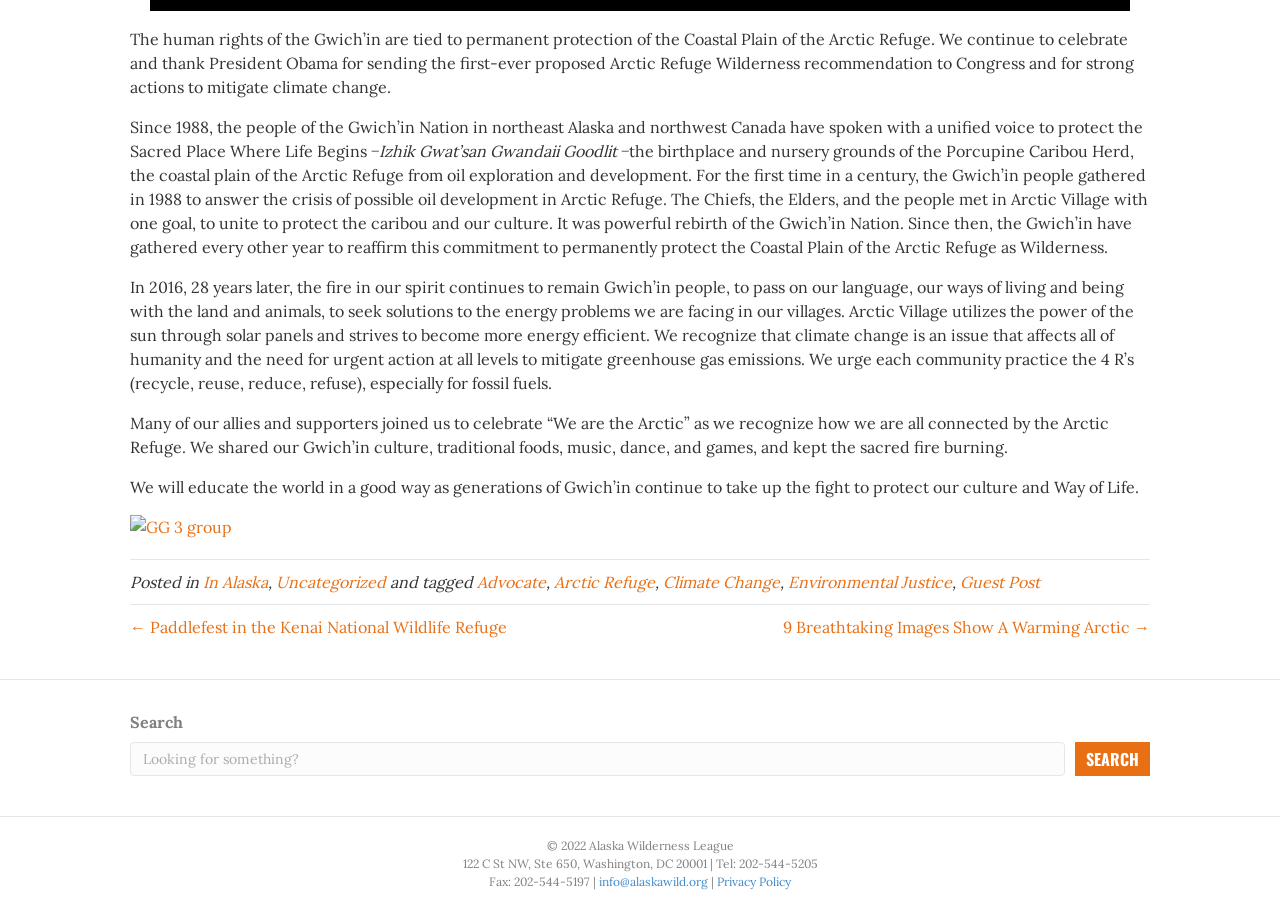Pinpoint the bounding box coordinates of the element you need to click to execute the following instruction: "Click on the link to read about Advocate". The bounding box should be represented by four float numbers between 0 and 1, in the format [left, top, right, bottom].

[0.373, 0.628, 0.427, 0.65]